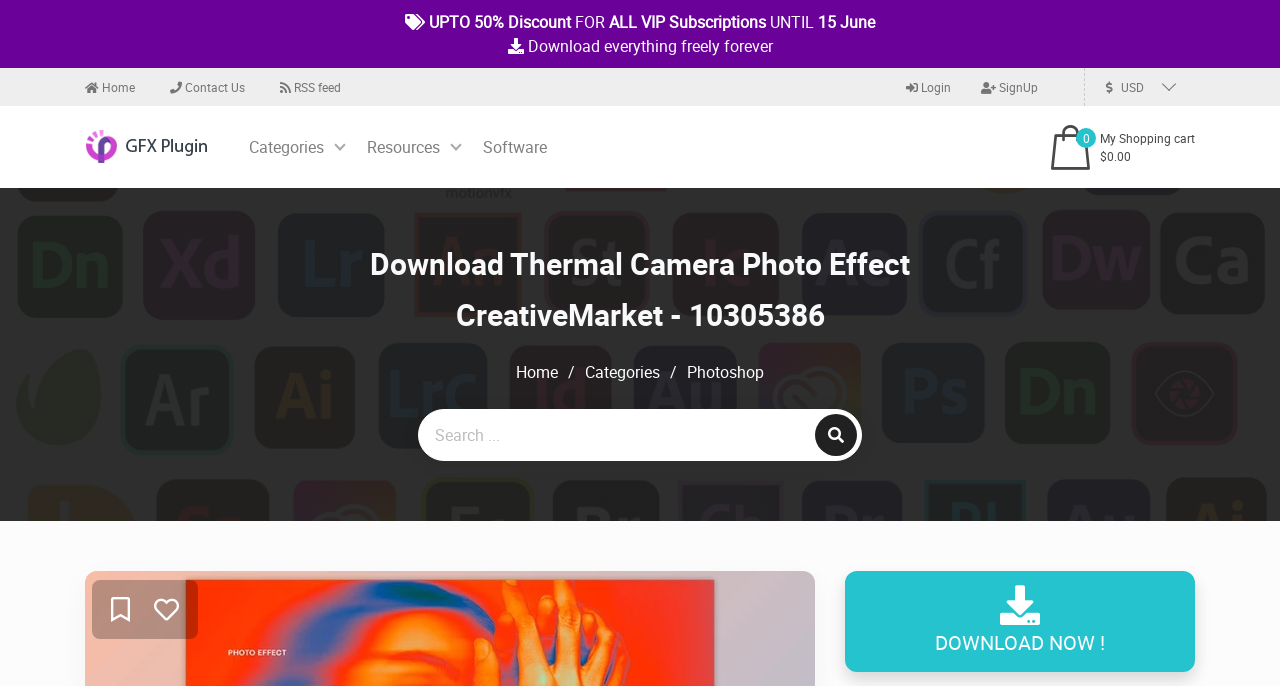Please identify the bounding box coordinates of the clickable area that will allow you to execute the instruction: "Login to the website".

[0.708, 0.115, 0.743, 0.138]